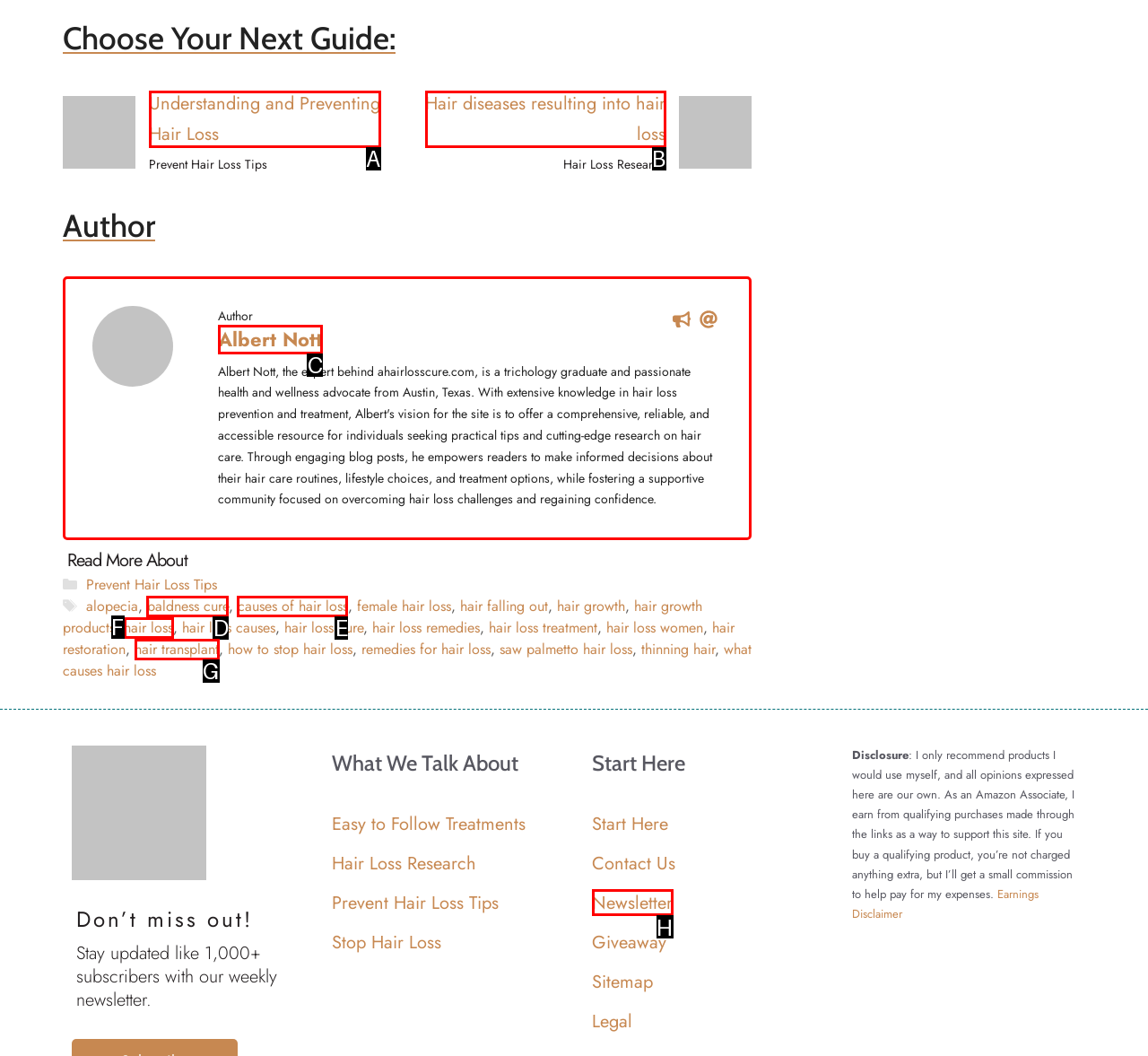Identify the correct option to click in order to accomplish the task: Explore the 'Europe' section Provide your answer with the letter of the selected choice.

None